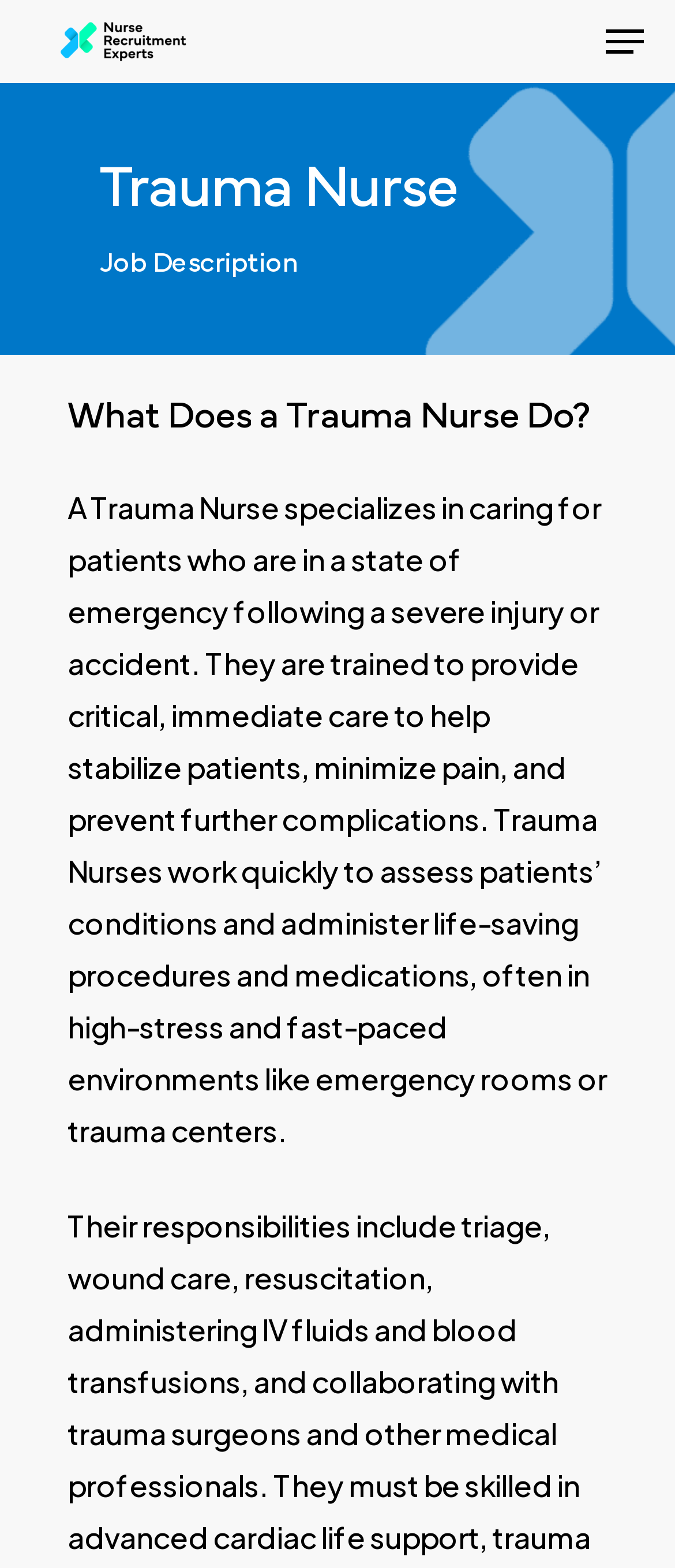What is the role of a Trauma Nurse?
Please provide a single word or phrase as your answer based on the image.

Caring for patients in emergency